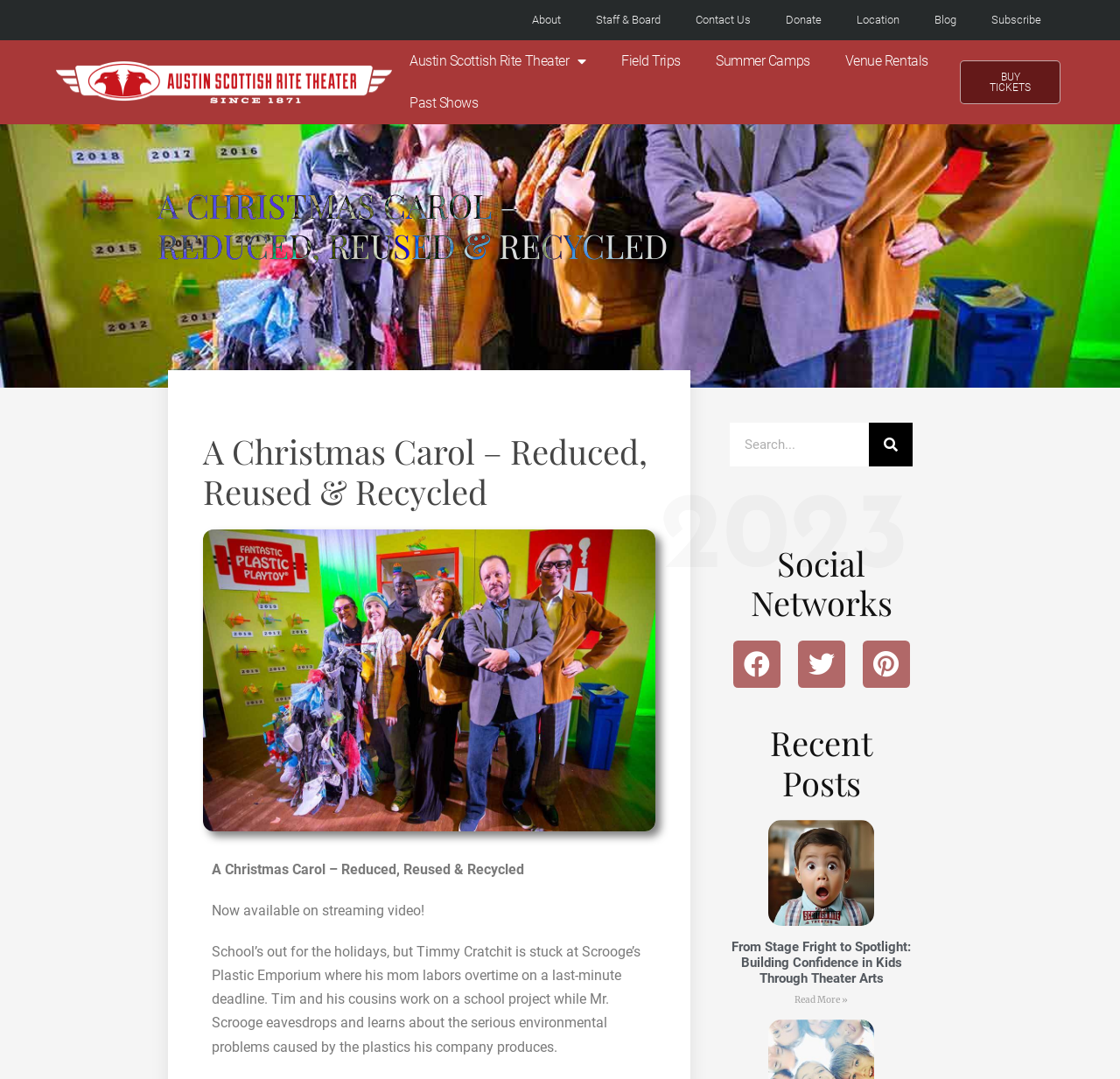Return the bounding box coordinates of the UI element that corresponds to this description: "Past Shows". The coordinates must be given as four float numbers in the range of 0 and 1, [left, top, right, bottom].

[0.35, 0.076, 0.443, 0.115]